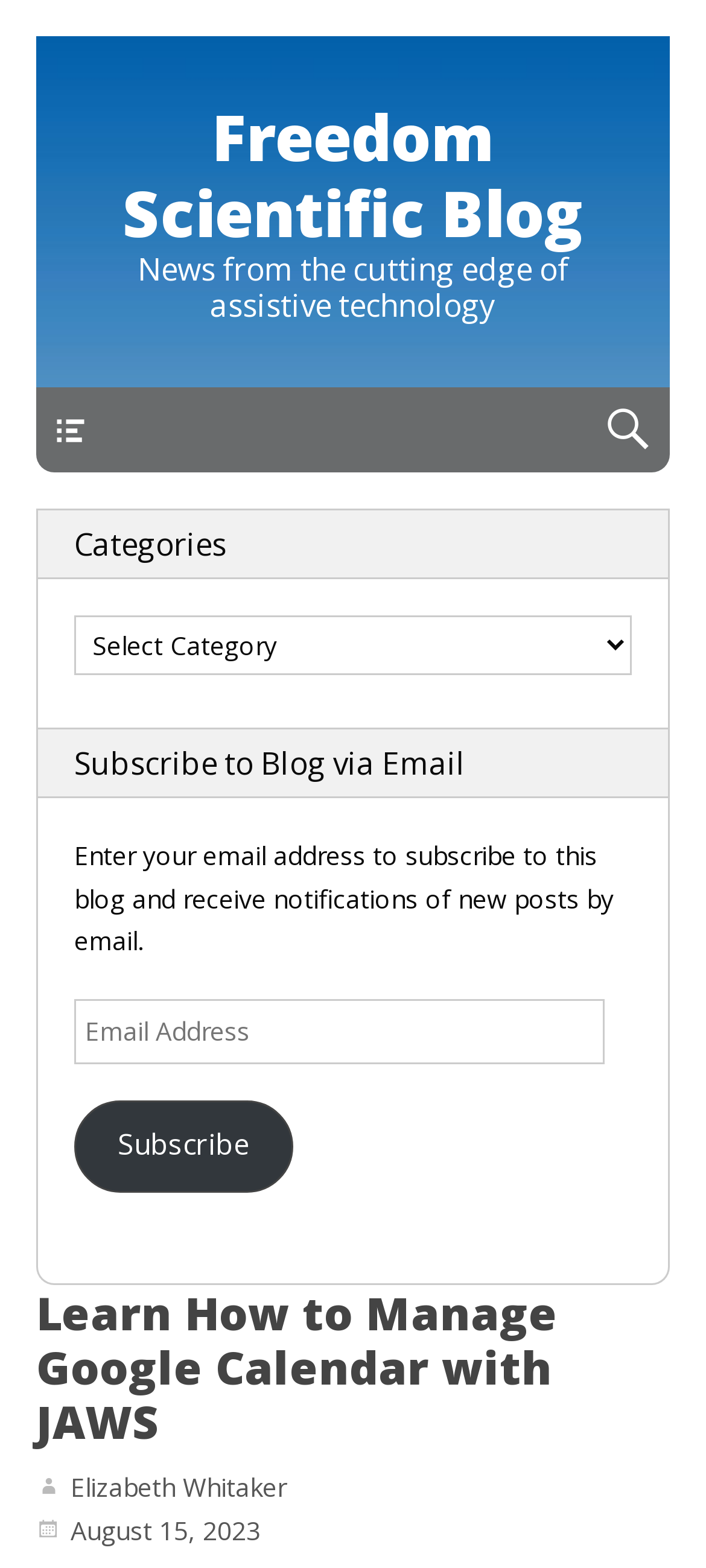Provide a thorough description of the webpage's content and layout.

The webpage appears to be a blog post from Freedom Scientific Blog, with a focus on assistive technology. At the top, there is a link to the blog's homepage, accompanied by a brief description of the blog's content. Below this, there is a search bar with an expandable search form icon.

To the left, there is a sidebar with several sections. The first section is labeled "Categories" and contains a combobox for selecting categories. Below this, there is a section for subscribing to the blog via email, which includes a text box for entering an email address and a "Subscribe" button.

The main content of the page is a blog post titled "Learn How to Manage Google Calendar with JAWS". The post is written by Elizabeth Whitaker and was published on August 15, 2023. The post appears to be promoting a live webinar on managing Google Calendar with JAWS, scheduled for Thursday, August 17 at noon Eastern time.